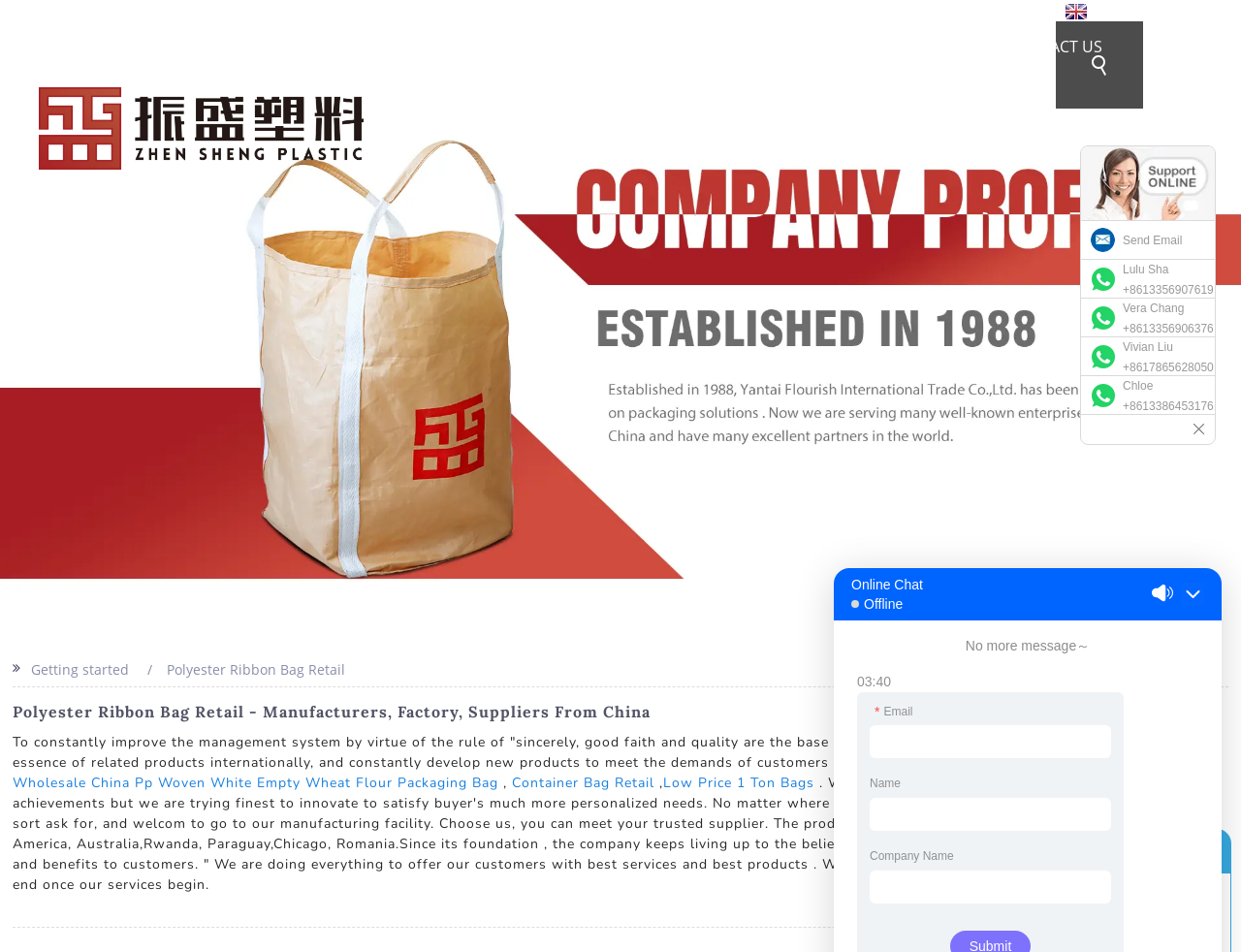Identify the bounding box coordinates of the area that should be clicked in order to complete the given instruction: "Contact us through email". The bounding box coordinates should be four float numbers between 0 and 1, i.e., [left, top, right, bottom].

[0.871, 0.232, 0.979, 0.273]